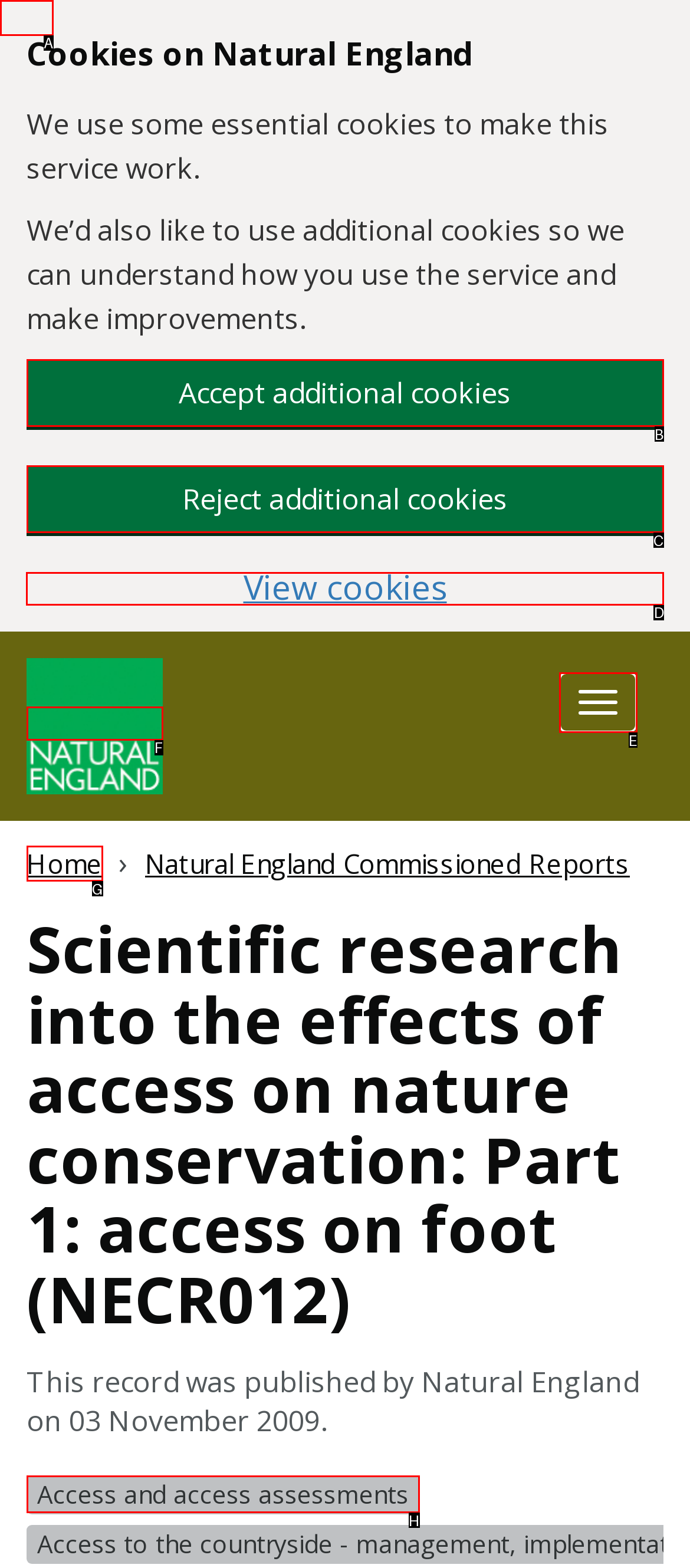From the given options, choose the one to complete the task: Read about Koi Jaye Toh Le Aaye Web Series
Indicate the letter of the correct option.

None